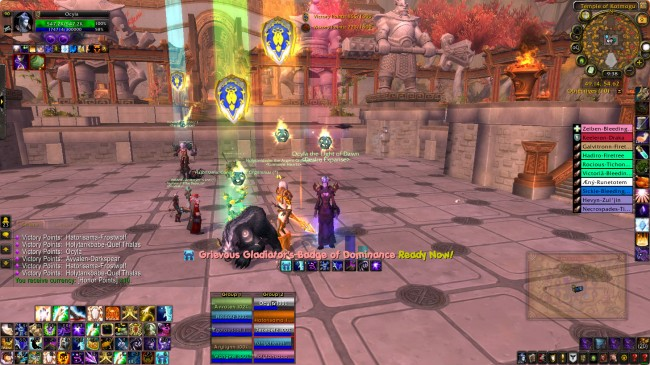Describe every detail you can see in the image.

In the vibrant and bustling environment of an in-game arena from a popular MMORPG, several players are seen engaged in an active multiplayer scene. The foreground features a prominent player character, adorned in distinctive armor, preparing for action as highlighted by the message “Grievous Gladiator's Badge of Dominance Ready Now!” displayed prominently in the center of the screen. 

Behind the central character, additional players maneuver in the arena, showcasing a variety of in-game activities. Colorful banners with the emblem of the Alliance hang above, signaling a competitive atmosphere. Green and blue beams of light ascend from the ground, adding a dynamic flair to the setting. 

On the left side, the interface displays various player statistics and items, indicative of an organized strategy at play. In the background, intricate temple architecture adds to the immersive fantasy world, surrounded by NPCs and other players engaged in gameplay. This captures the energy and camaraderie typical of large multiplayer battles, inviting viewers to join in the excitement.